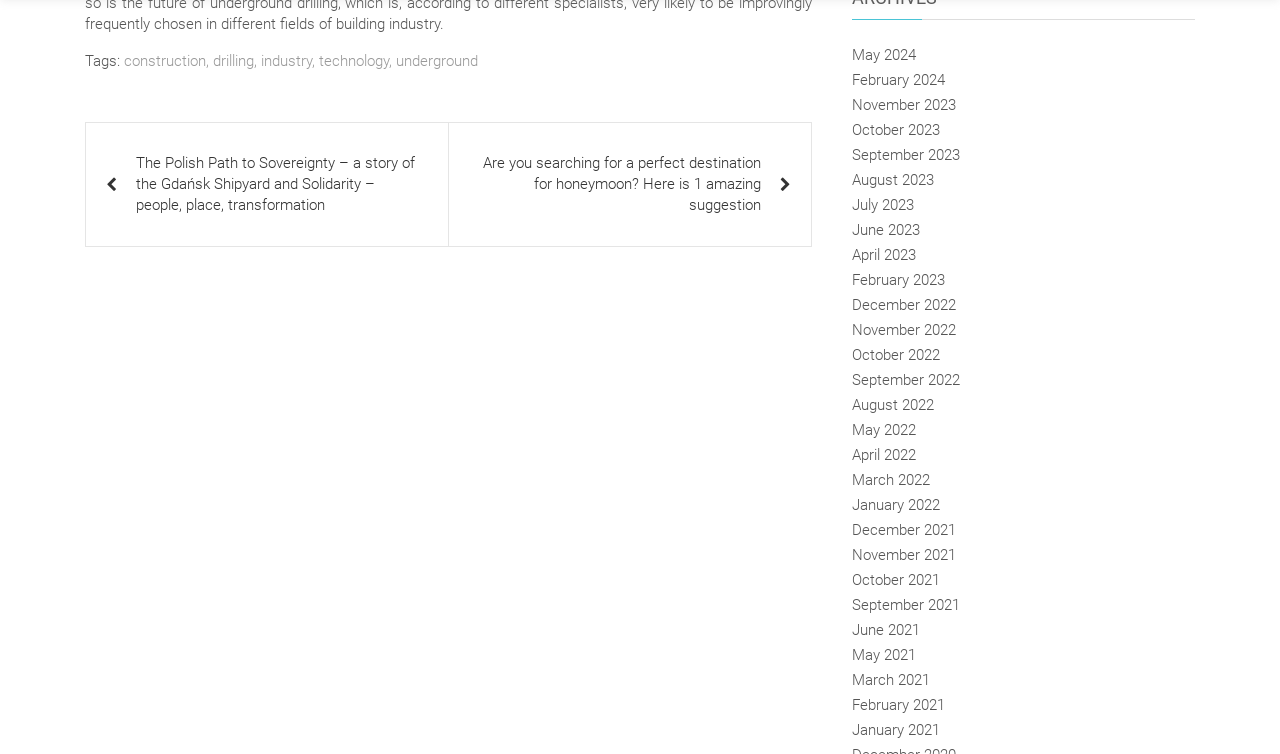Identify the bounding box coordinates of the area that should be clicked in order to complete the given instruction: "Explore the 'industry' tag". The bounding box coordinates should be four float numbers between 0 and 1, i.e., [left, top, right, bottom].

[0.204, 0.068, 0.244, 0.092]